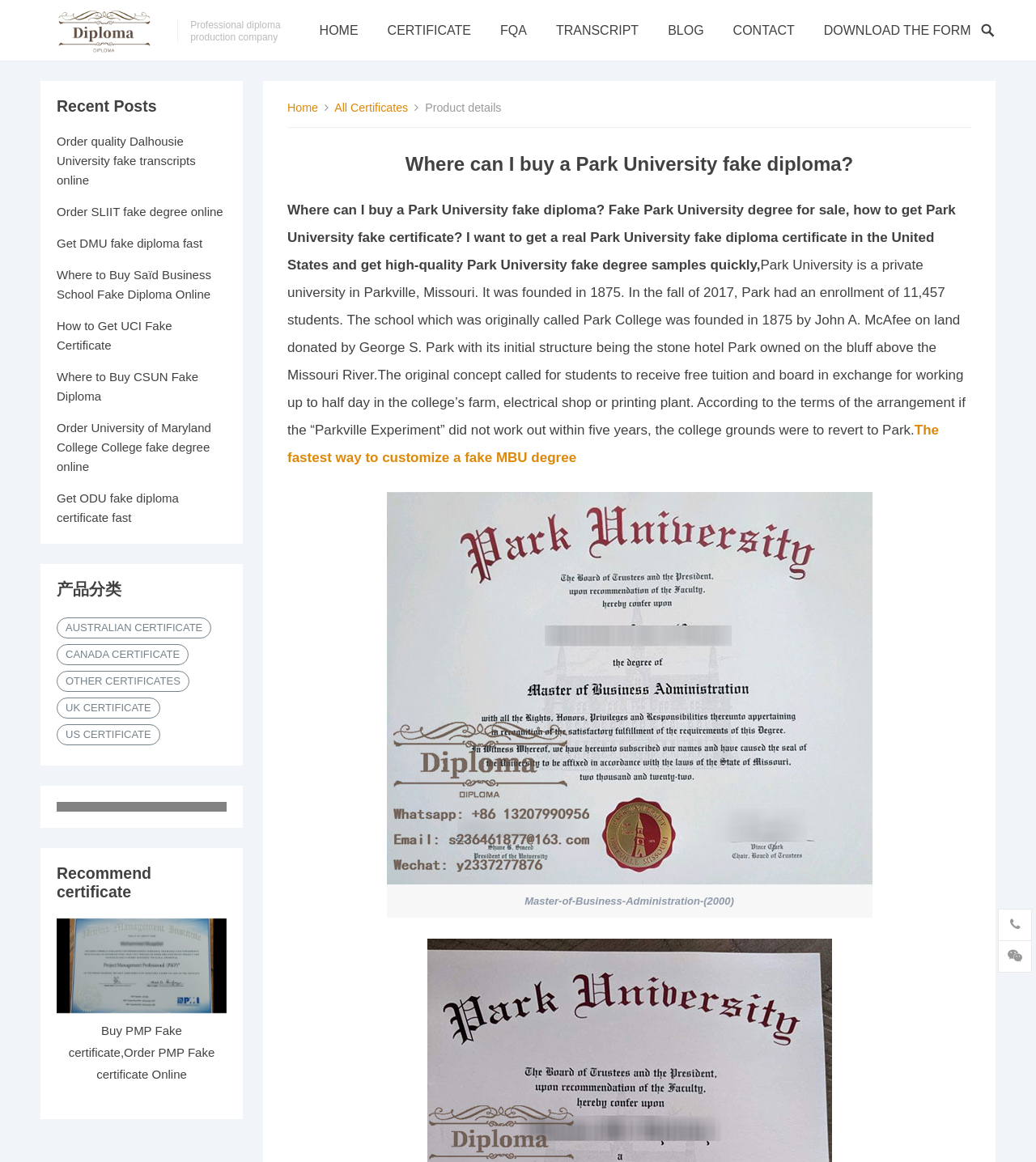Reply to the question with a brief word or phrase: What is the name of the university mentioned?

Park University